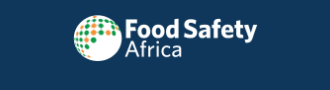Please provide a comprehensive answer to the question based on the screenshot: What is the significance of vibrant colors in the logo?

According to the caption, the design integrates vibrant colors to reflect diversity and inclusivity, which suggests that the vibrant colors in the logo are meant to convey a sense of diversity and inclusivity.